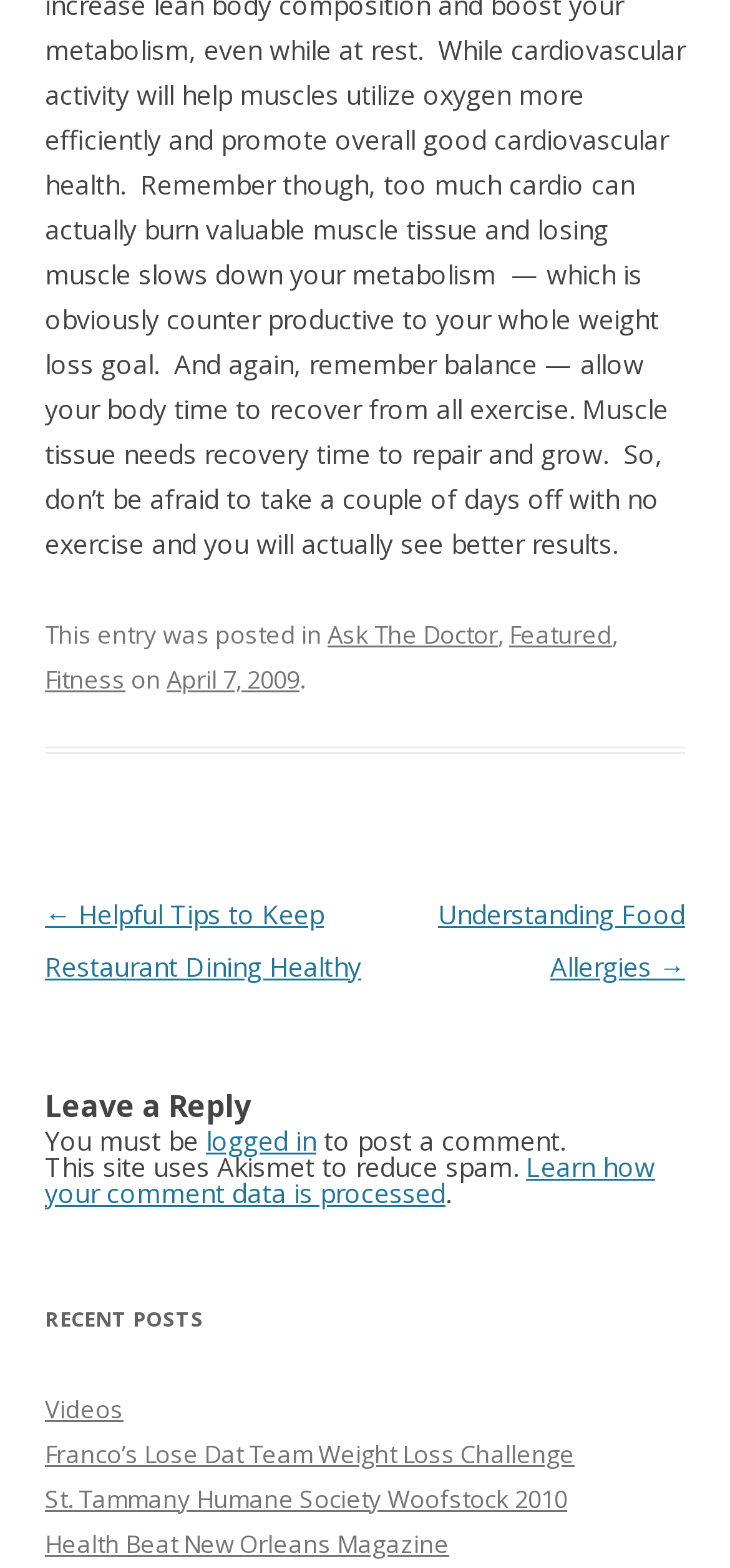Use one word or a short phrase to answer the question provided: 
What is the category of the post?

Fitness